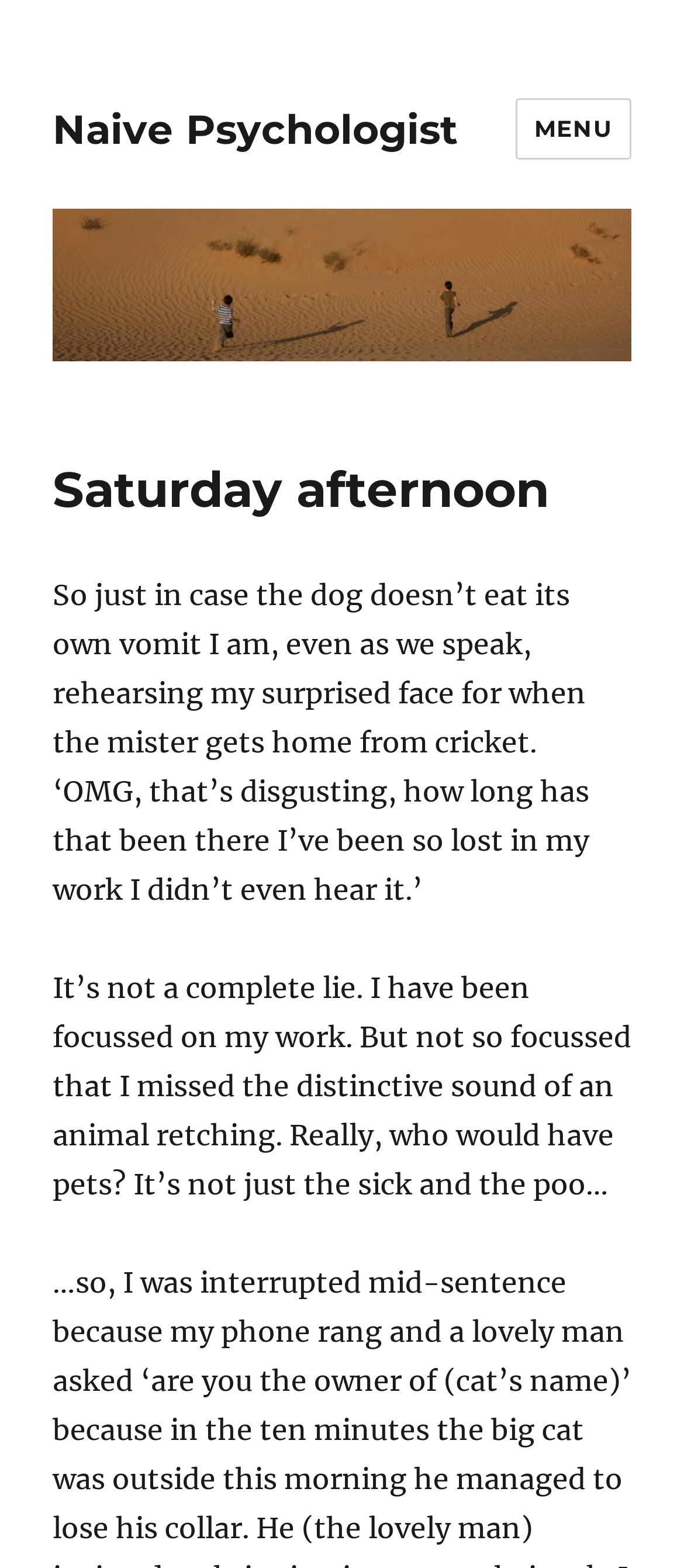Please determine the bounding box coordinates for the element with the description: "Menu".

[0.753, 0.063, 0.923, 0.102]